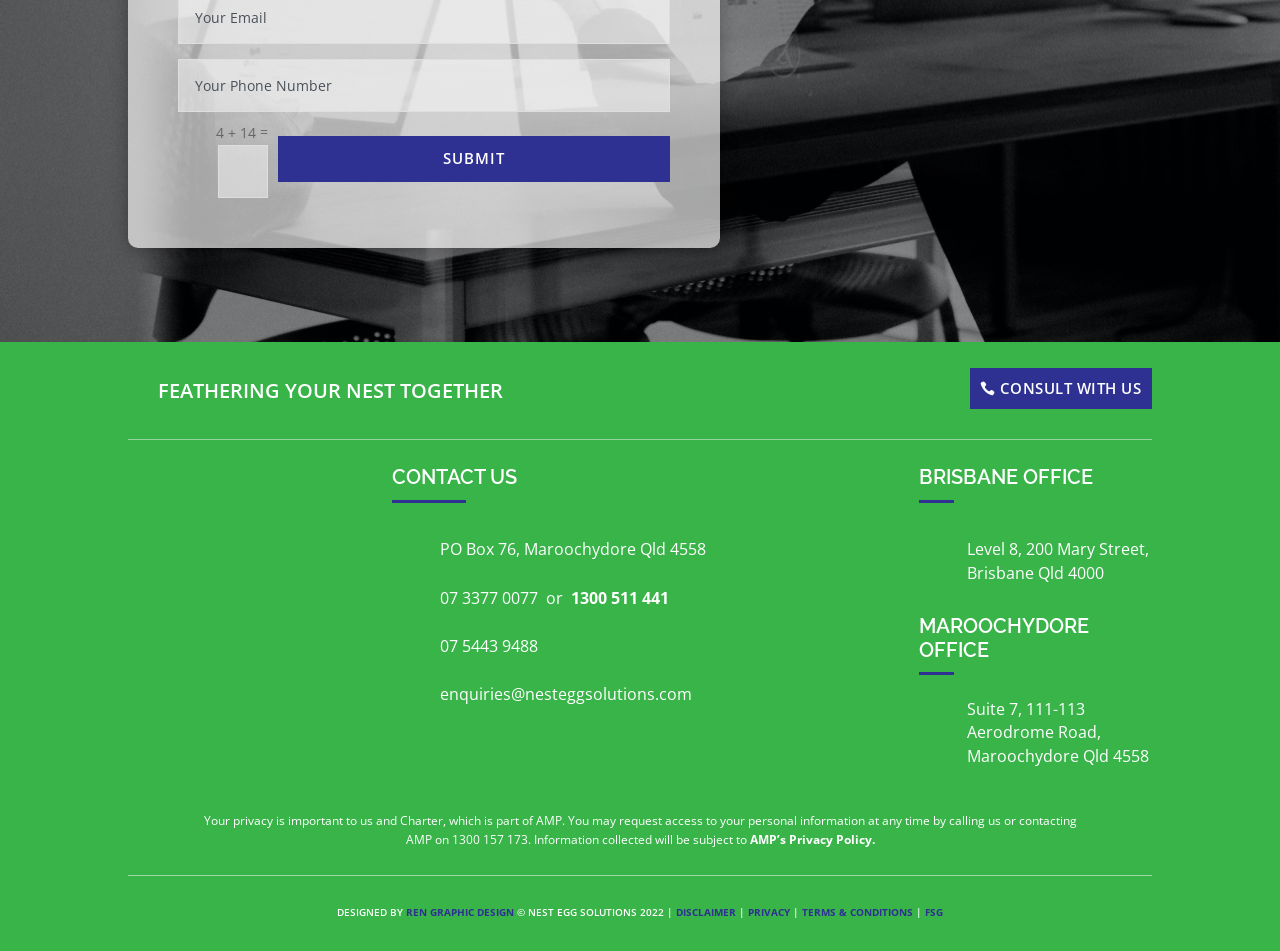Determine the bounding box coordinates of the region that needs to be clicked to achieve the task: "Contact us".

[0.306, 0.489, 0.404, 0.514]